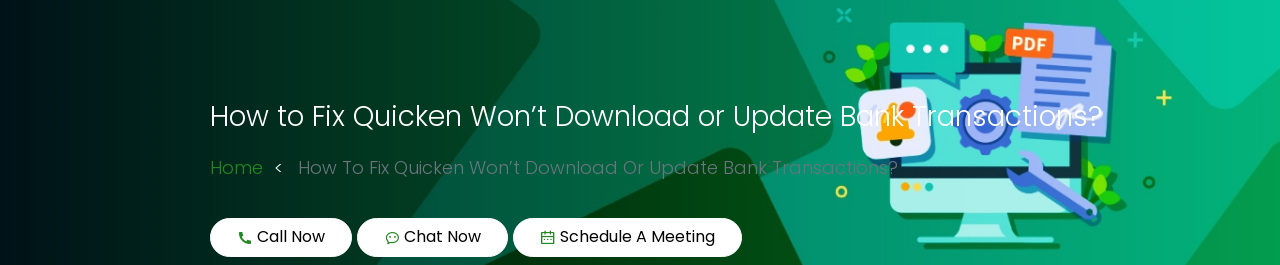Look at the image and write a detailed answer to the question: 
What does the chat bubble icon represent?

The chat bubble icon, surrounded by other digital finance management icons, represents customer support, indicating that the service offers assistance and guidance to users facing difficulties with Quicken software, providing a sense of reliability and trust.